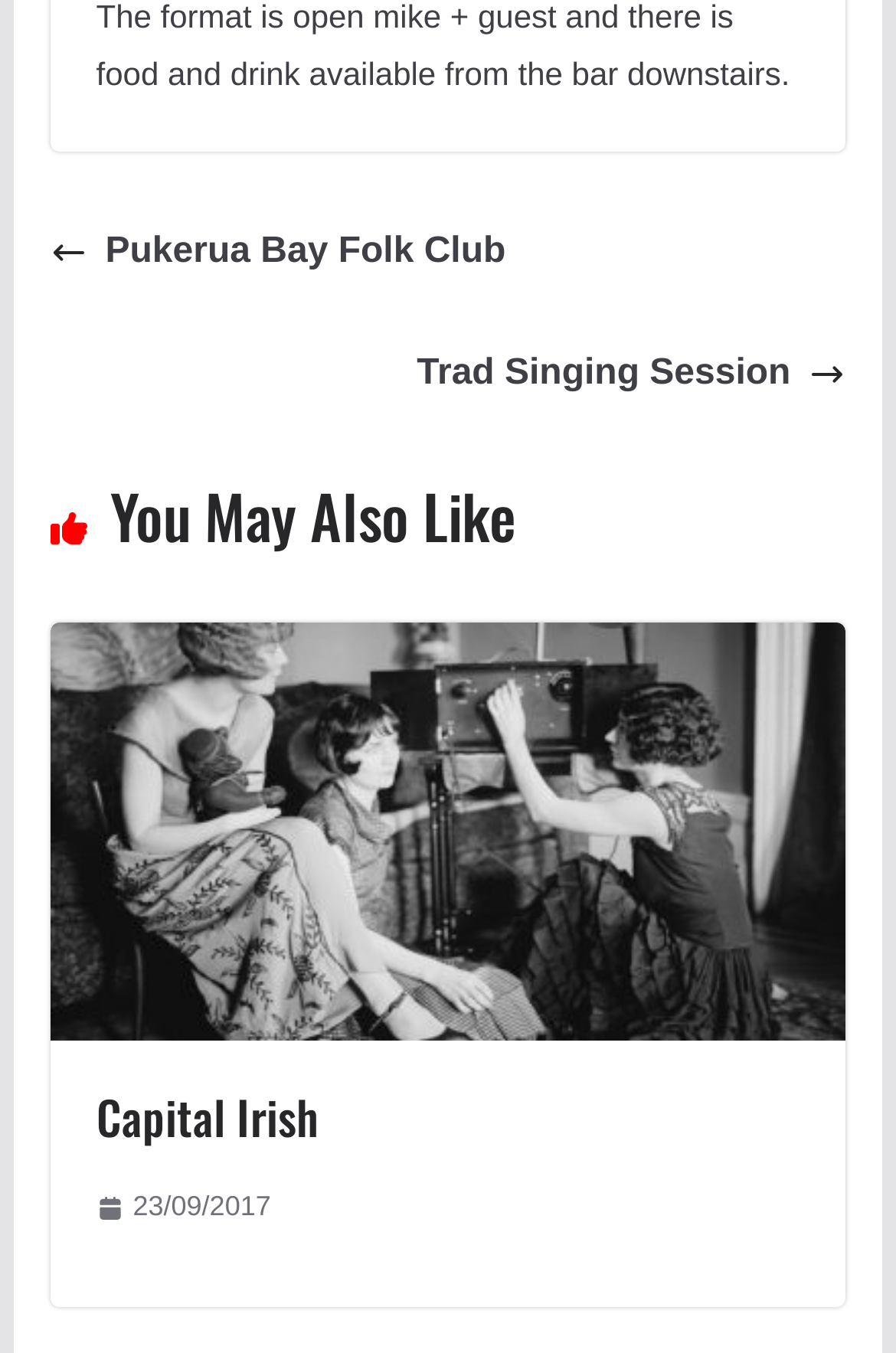What is the date mentioned on the webpage?
Identify the answer in the screenshot and reply with a single word or phrase.

23/09/2017